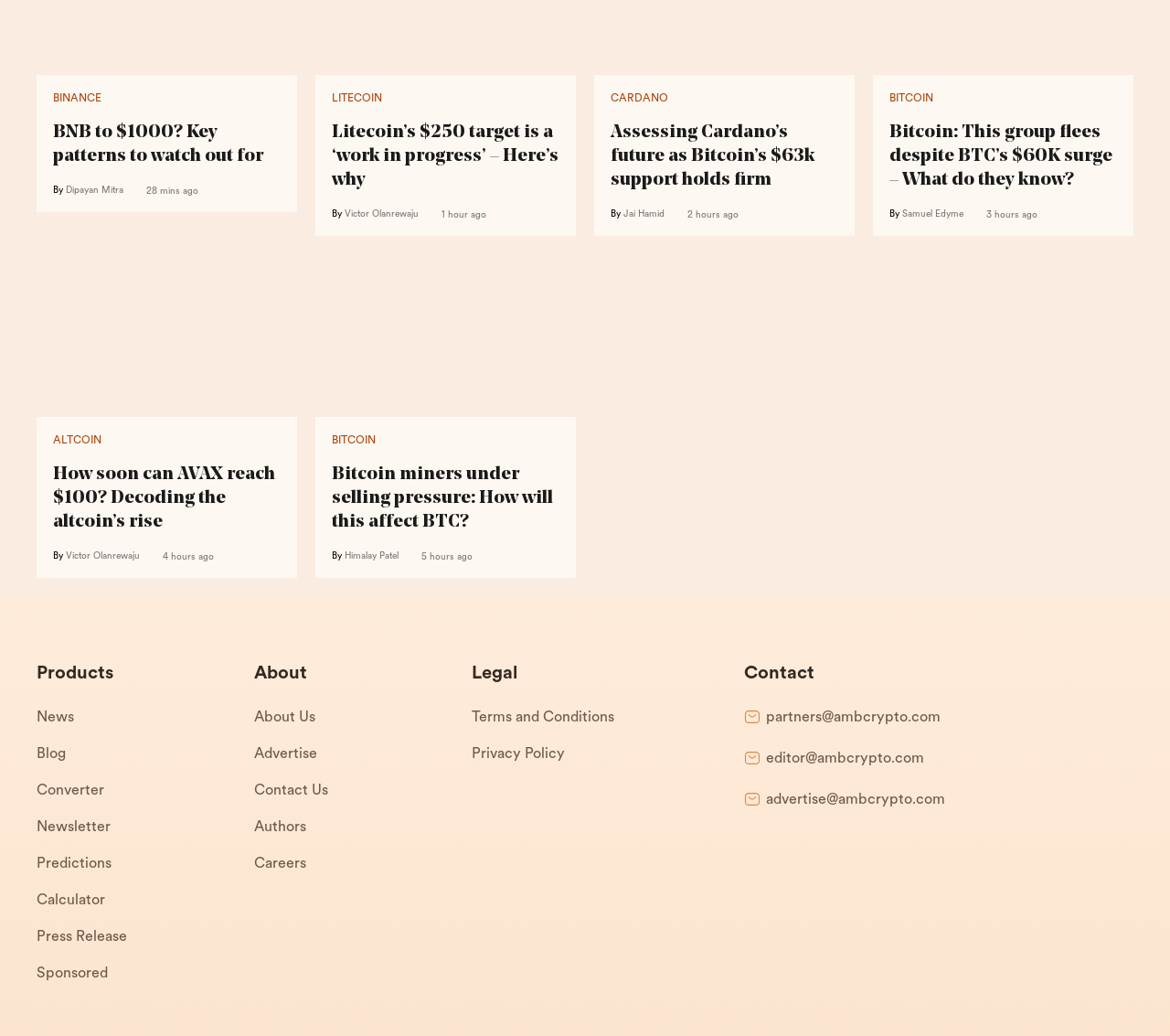What is the time frame for the Bitcoin article?
Kindly answer the question with as much detail as you can.

I checked the timestamp for the Bitcoin article and found that it was published 3 hours ago.